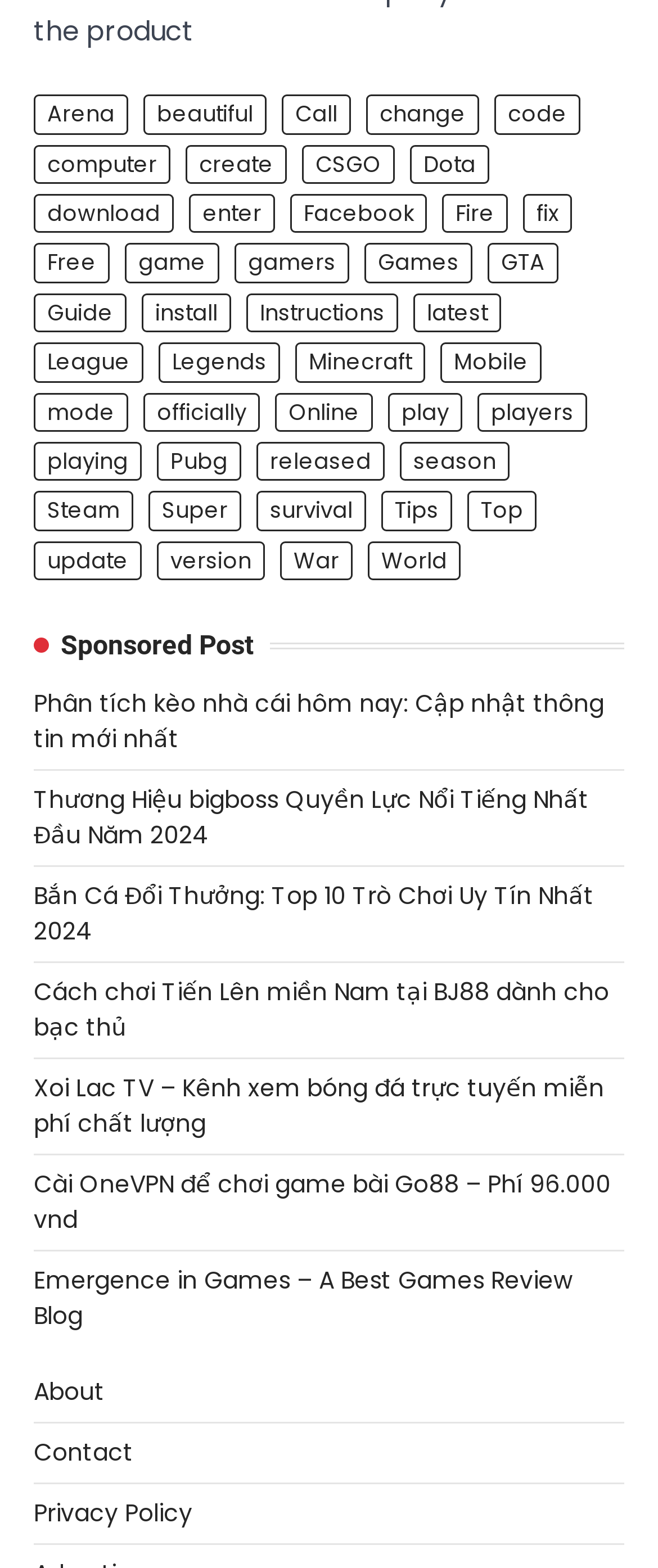For the element described, predict the bounding box coordinates as (top-left x, top-left y, bottom-right x, bottom-right y). All values should be between 0 and 1. Element description: Privacy Policy

[0.051, 0.954, 0.292, 0.976]